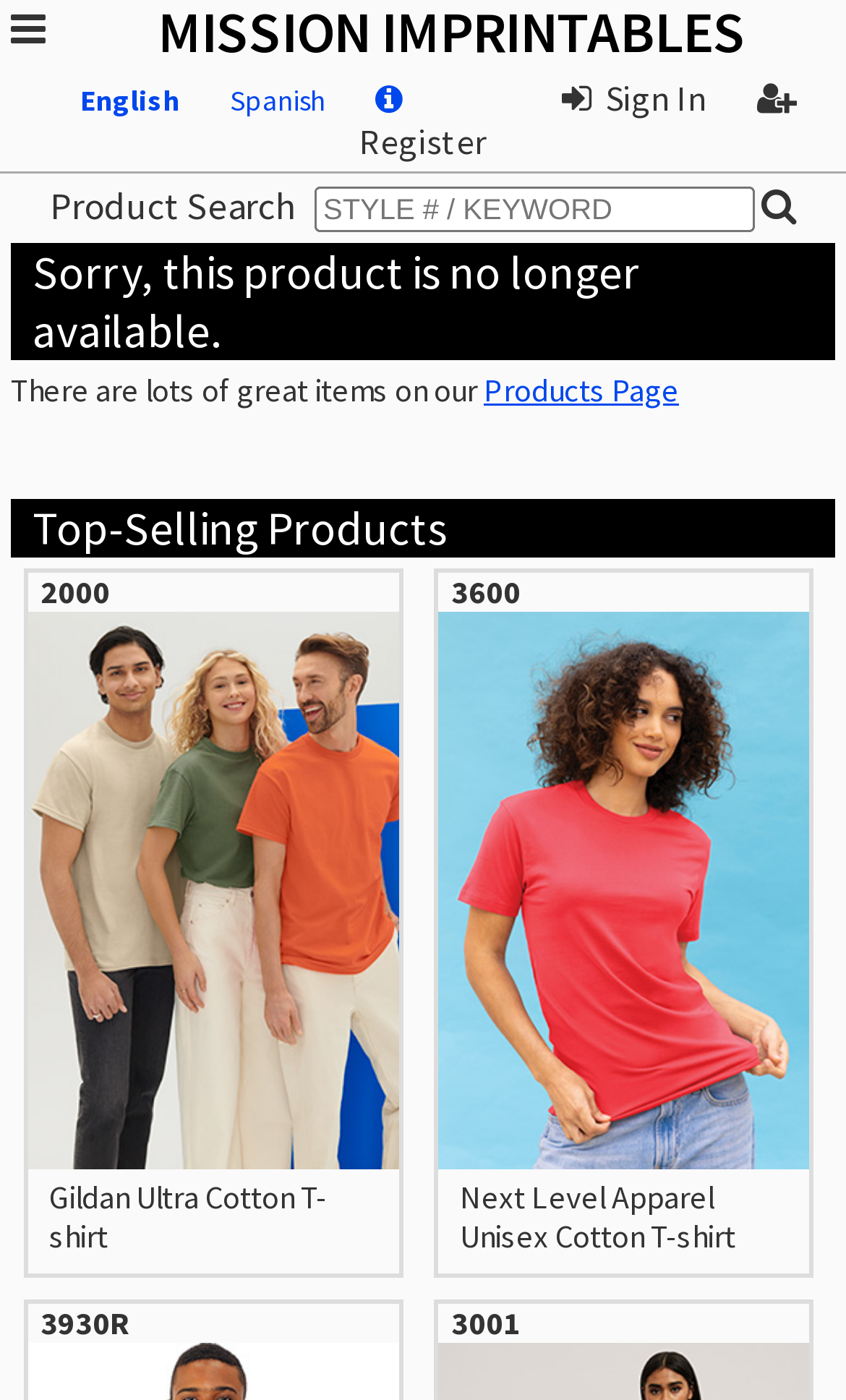Please find the bounding box for the UI element described by: "2000 Gildan Ultra Cotton T-shirt".

[0.027, 0.406, 0.476, 0.912]